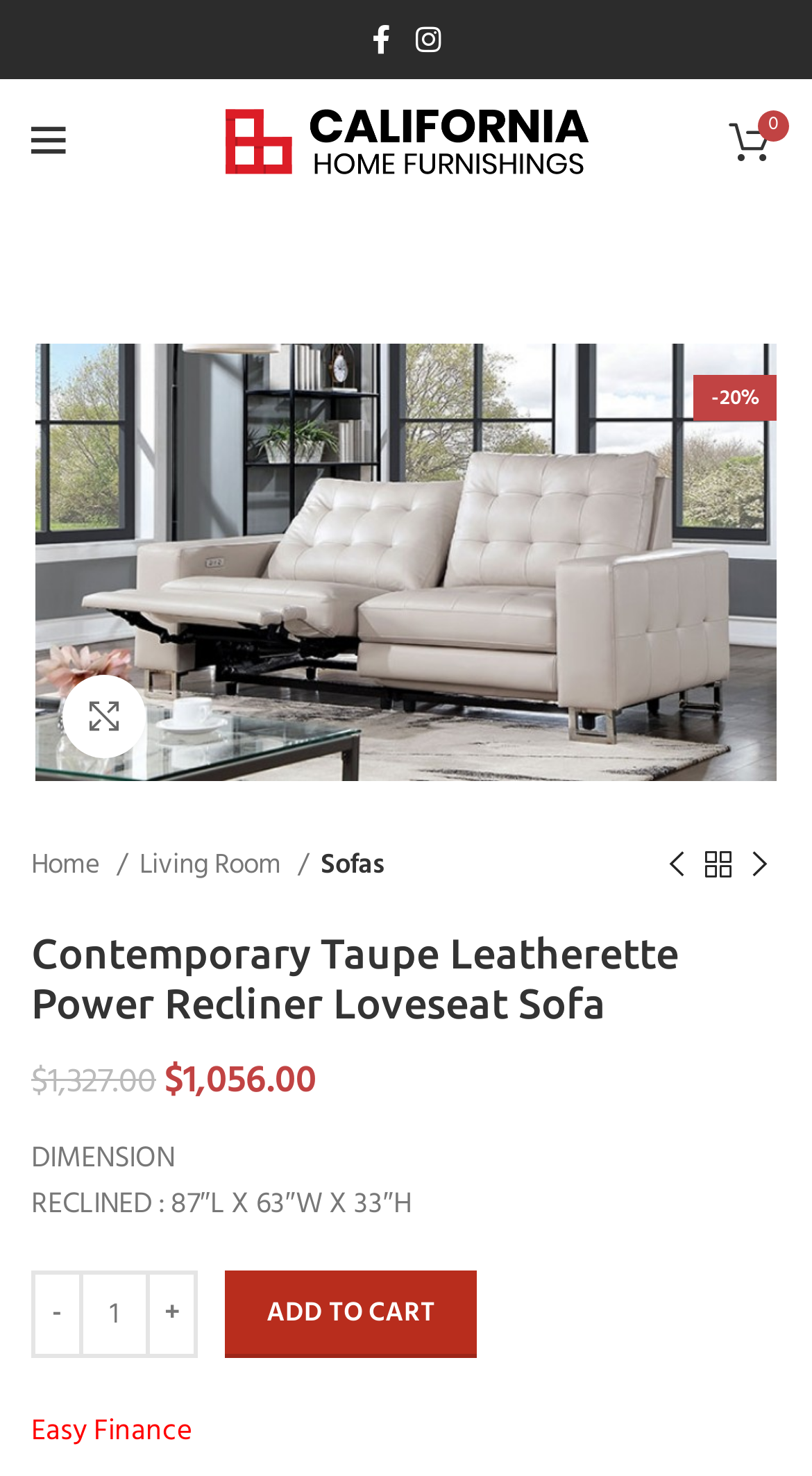Identify the bounding box coordinates of the section to be clicked to complete the task described by the following instruction: "Click the Facebook social link". The coordinates should be four float numbers between 0 and 1, formatted as [left, top, right, bottom].

[0.442, 0.008, 0.496, 0.045]